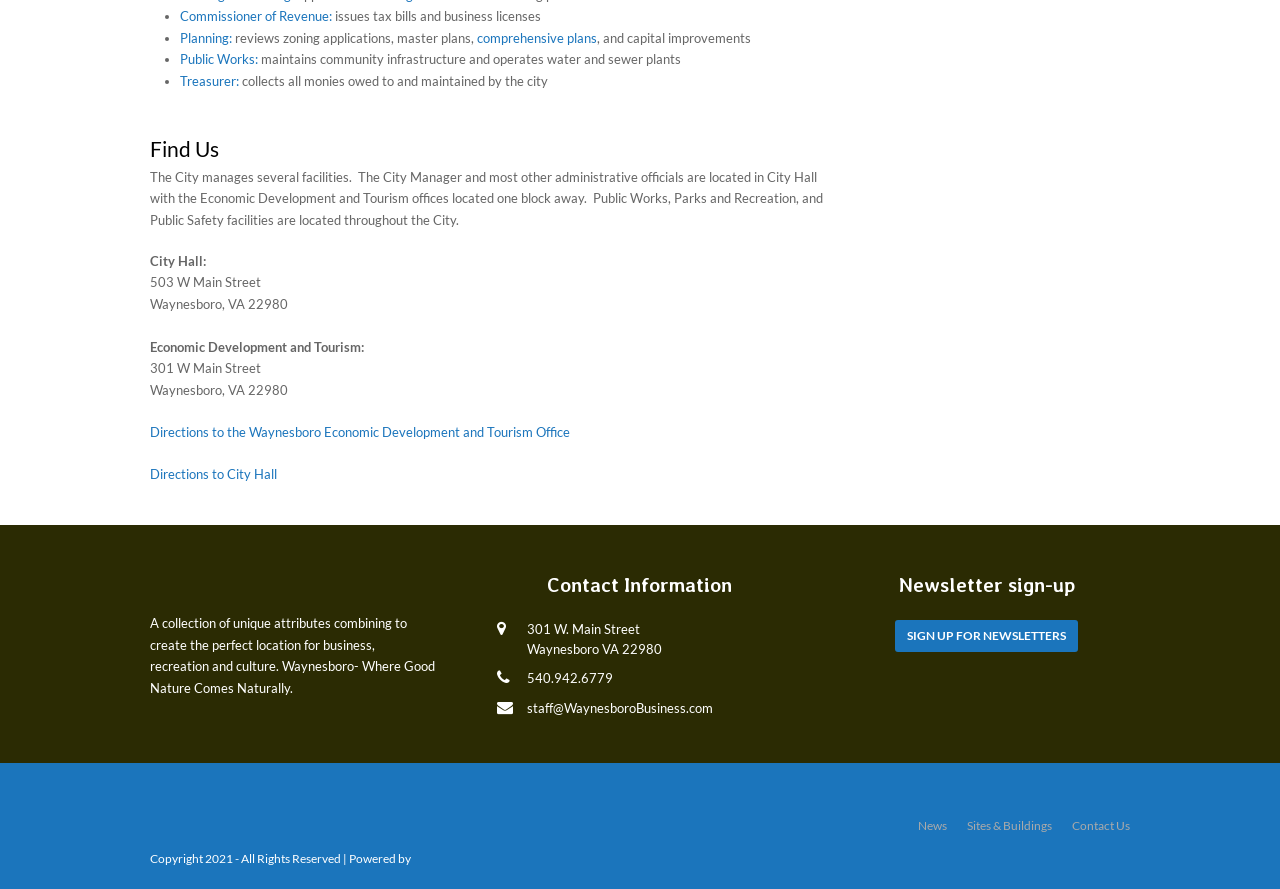Determine the bounding box coordinates for the clickable element required to fulfill the instruction: "Get directions to the Waynesboro Economic Development and Tourism Office". Provide the coordinates as four float numbers between 0 and 1, i.e., [left, top, right, bottom].

[0.117, 0.477, 0.445, 0.495]